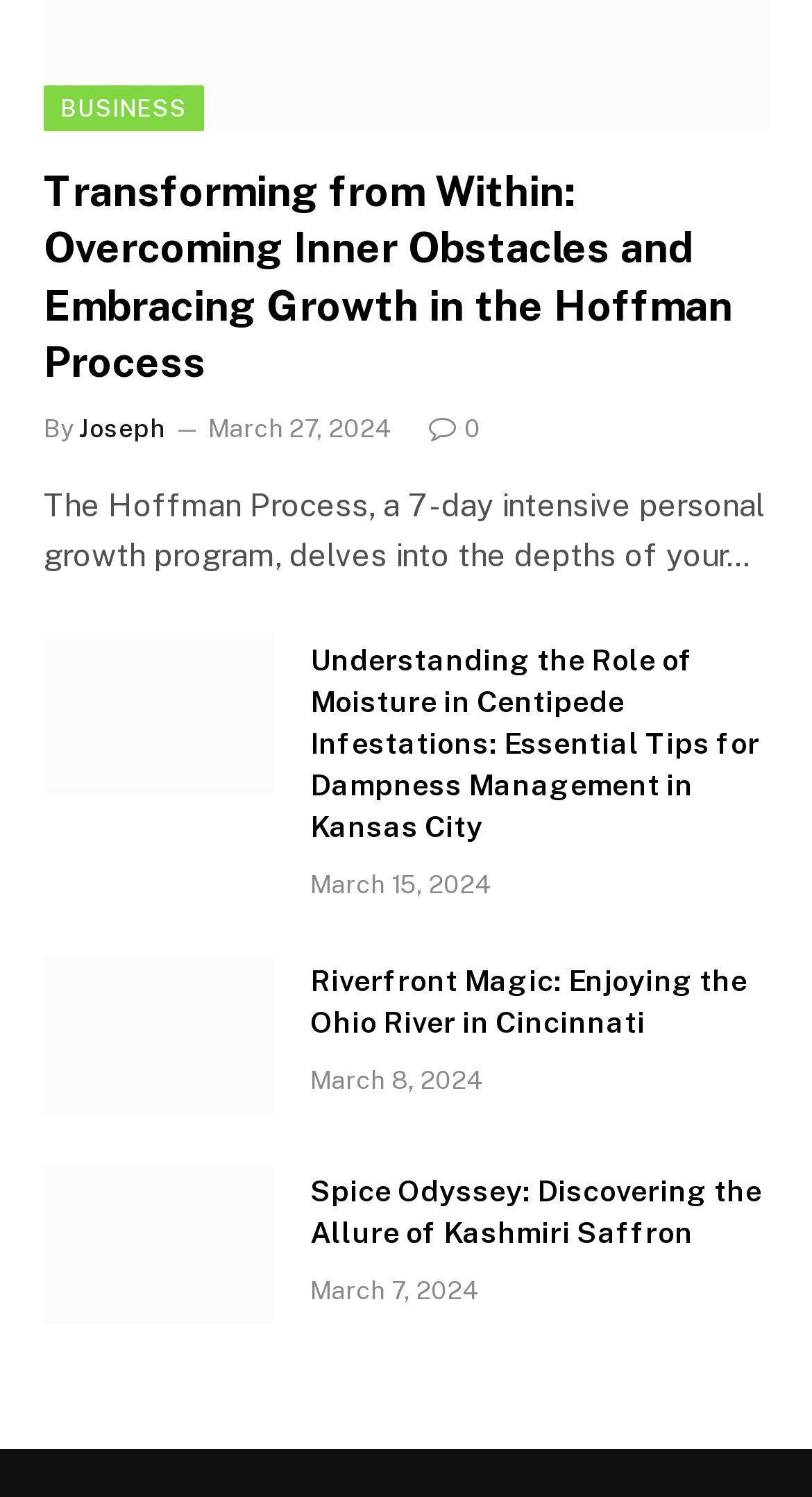What is the date of the second article?
Look at the image and answer with only one word or phrase.

March 15, 2024